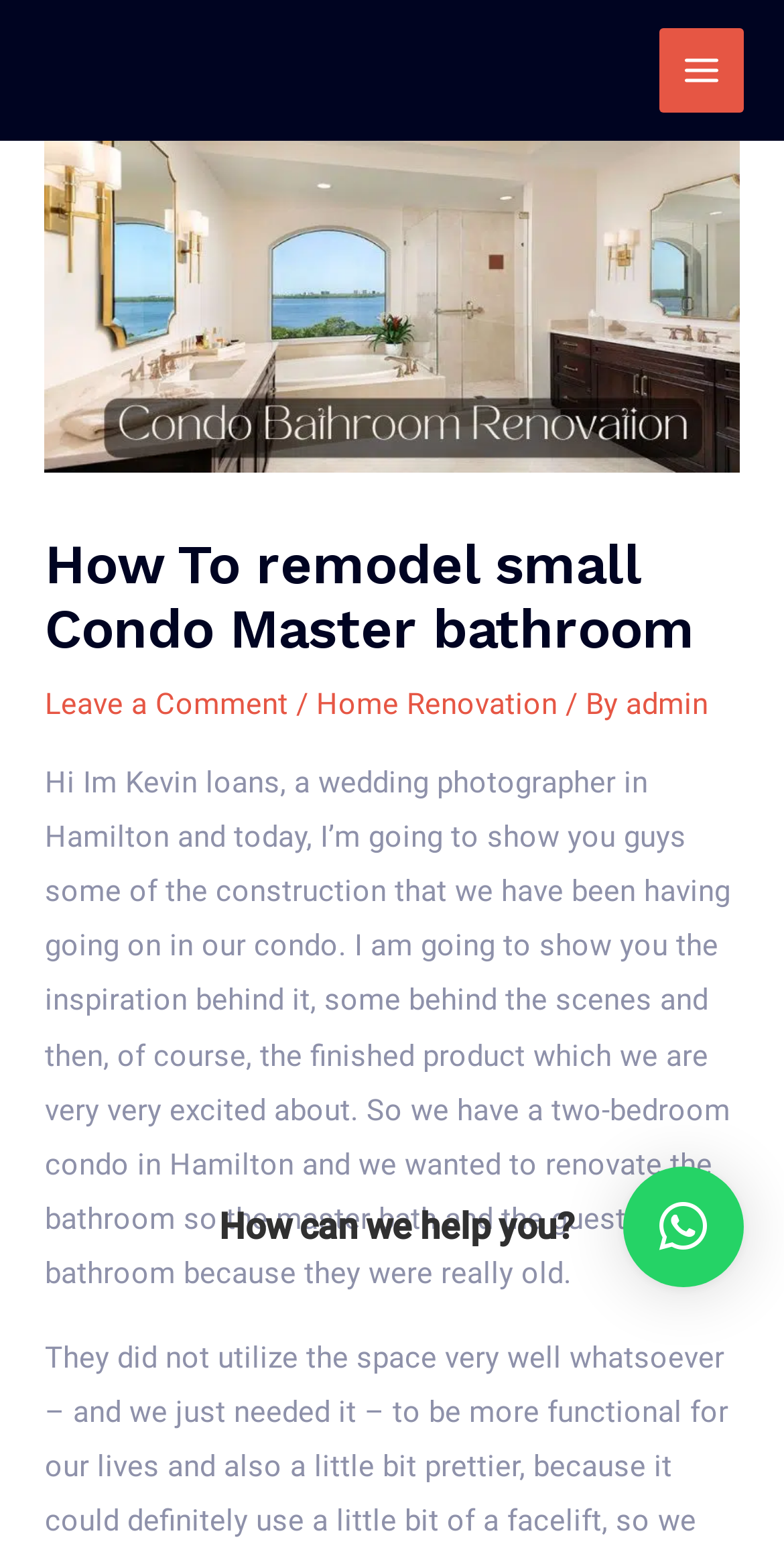Using the description: "Main Menu", identify the bounding box of the corresponding UI element in the screenshot.

[0.841, 0.018, 0.949, 0.072]